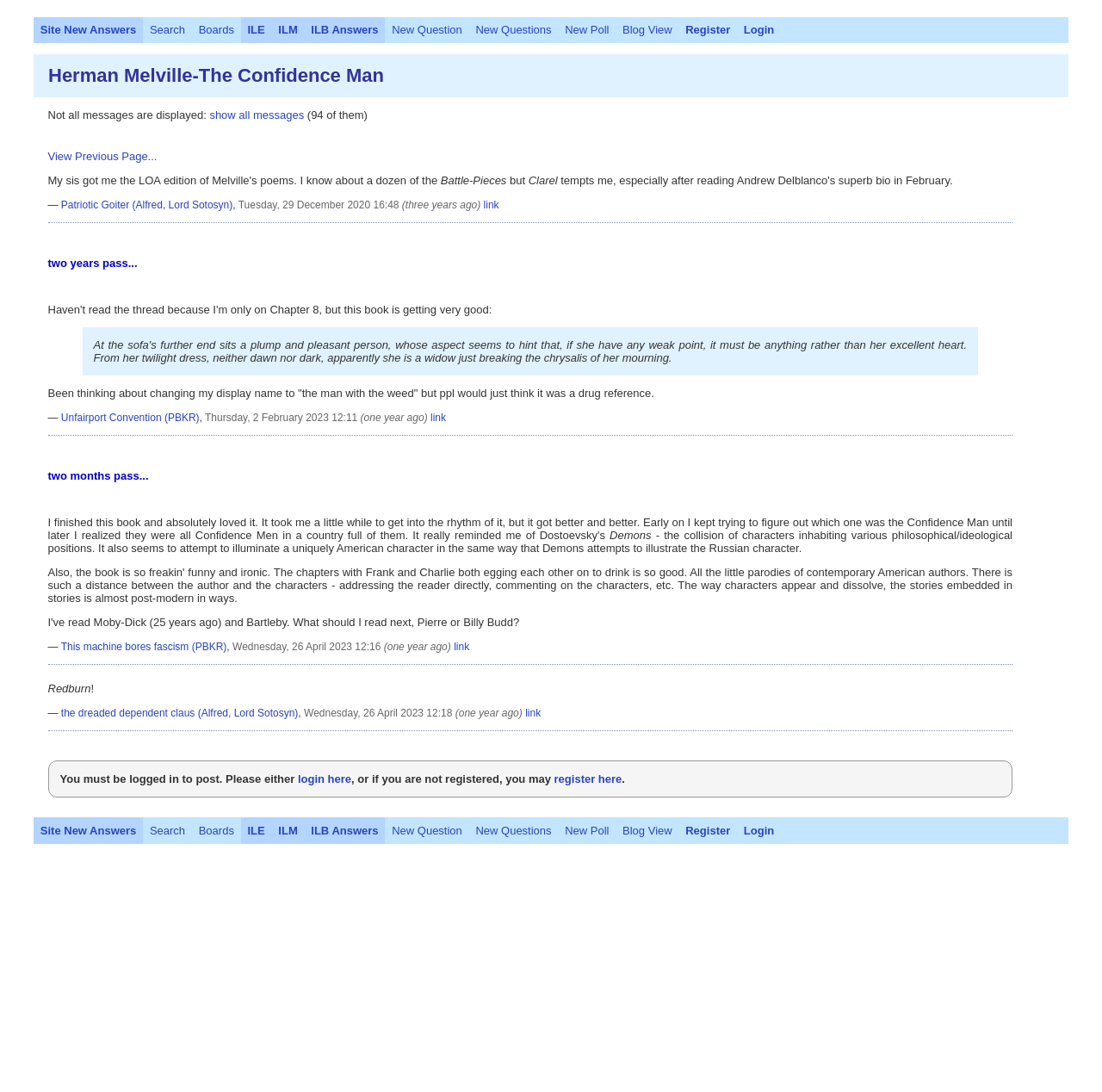What is the title of the book mentioned after 'Battle-Pieces'?
Examine the webpage screenshot and provide an in-depth answer to the question.

The StaticText elements with IDs 140 and 143 contain the texts 'Battle-Pieces' and 'Clarel', respectively, indicating that 'Clarel' is the title of the book mentioned after 'Battle-Pieces'.